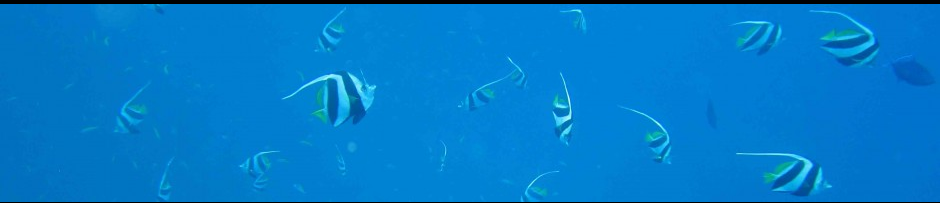Provide a comprehensive description of the image.

The image captures a mesmerizing underwater scene featuring a school of vibrant fish swimming gracefully through the clear blue waters. The fish, characterized by their striking black and white stripes complemented by hints of bright yellow, move in unison, creating a picturesque display of marine life. The sunlit ocean backdrop enhances the sense of tranquility and beauty, inviting viewers to appreciate the diversity and delicate balance of underwater ecosystems. This imagery embodies the enchanting allure of oceanic exploration, reflecting themes of travel and the wonders of nature, which are often explored in travel blogs like "Have Carry On Will Travel."